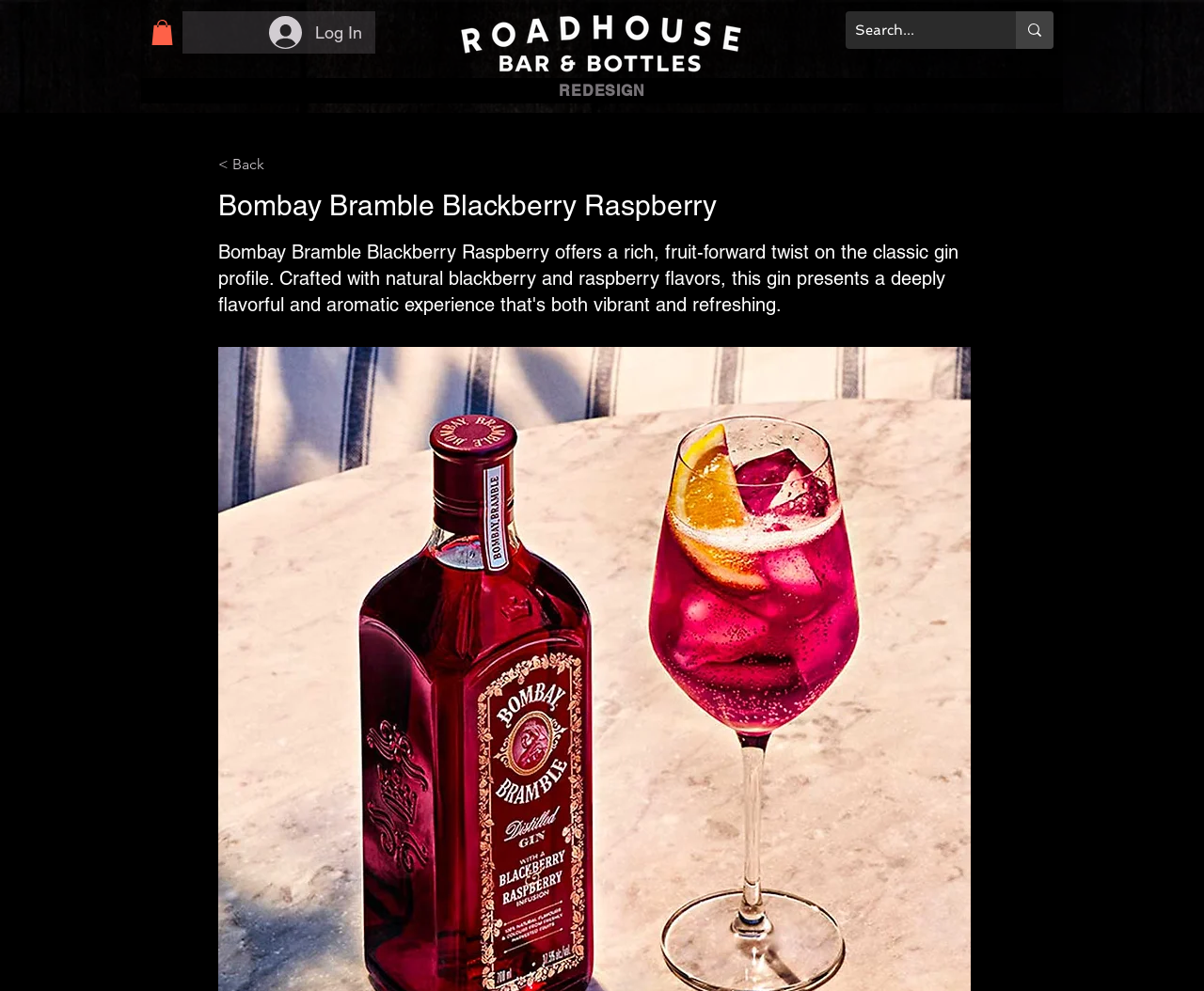Articulate a detailed summary of the webpage's content and design.

The webpage is about Bombay Bramble Blackberry Raspberry, a type of gin. At the top left, there is a button with an image, and next to it, a "Log In" button with an image. On the top right, there is a logo image and a search bar with a search button and an image. 

Below the top section, there is a navigation menu with links to "REDESIGN" and "< Back". The main content area has a heading that describes the gin, stating that it offers a rich, fruit-forward twist on the classic gin profile, crafted with natural blackberry and raspberry flavors. This heading is positioned above a static text that simply states the name of the gin, "Bombay Bramble Blackberry Raspberry".